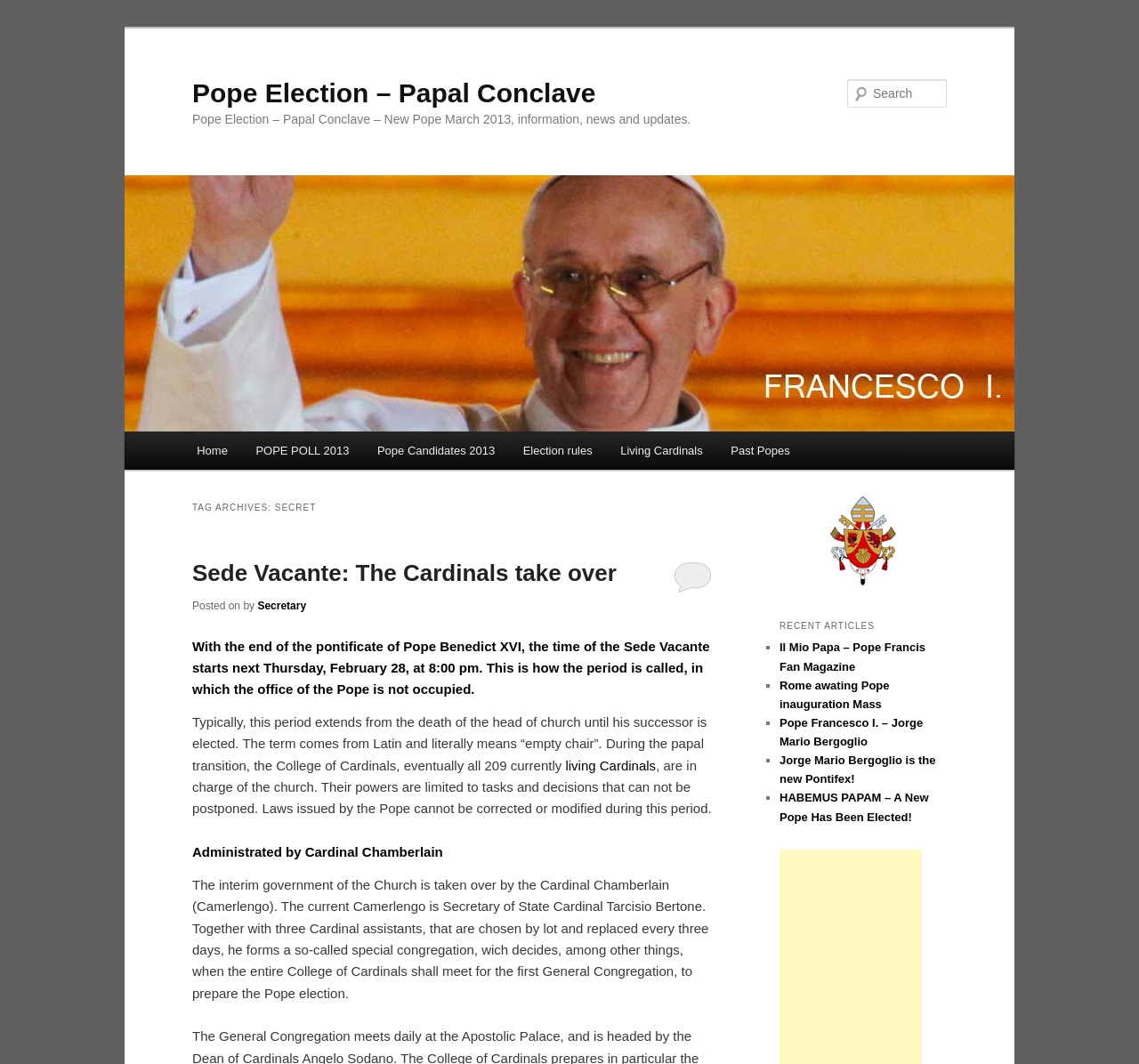Please determine the bounding box coordinates of the section I need to click to accomplish this instruction: "Search for Pope Election".

[0.744, 0.074, 0.831, 0.101]